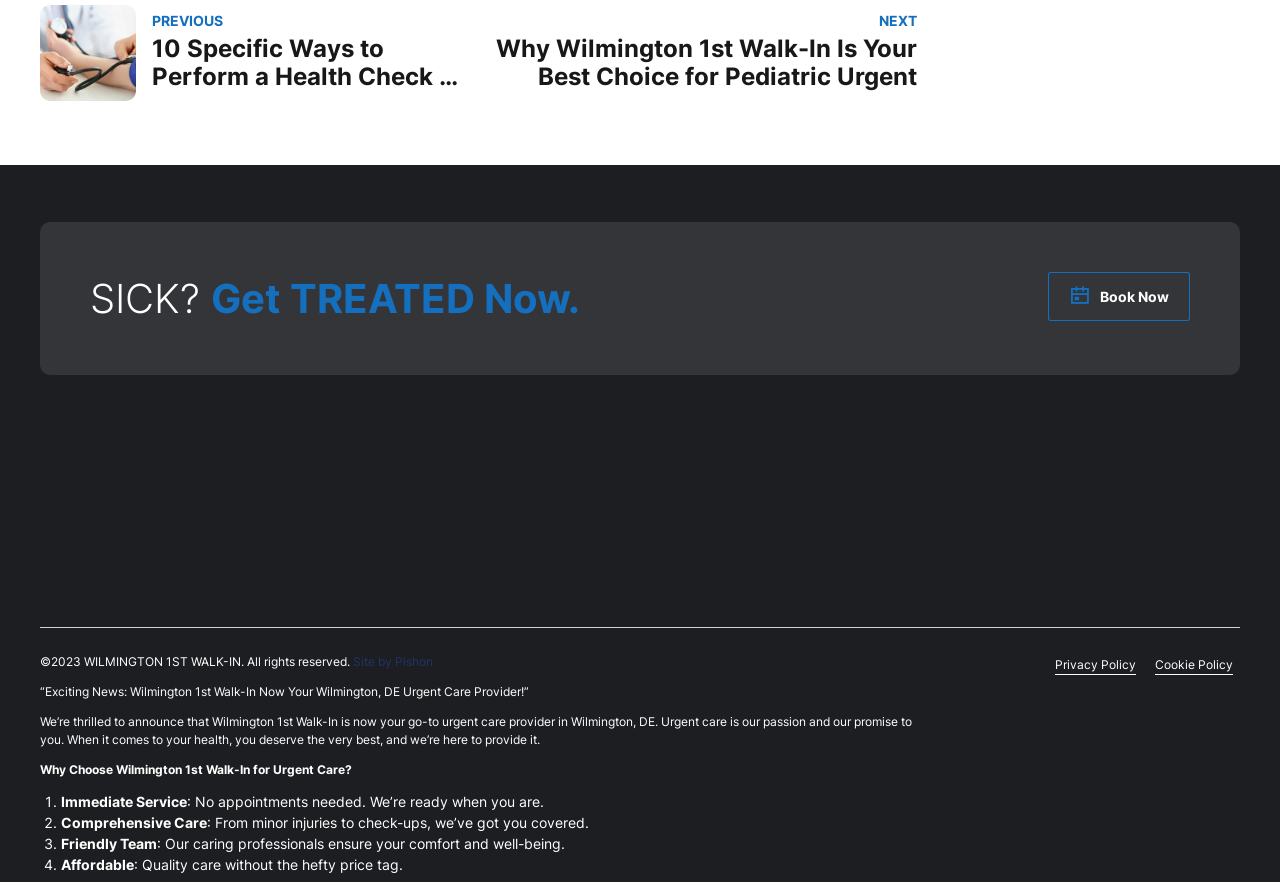Provide a one-word or short-phrase answer to the question:
What is the name of the urgent care provider?

Wilmington 1st Walk-In